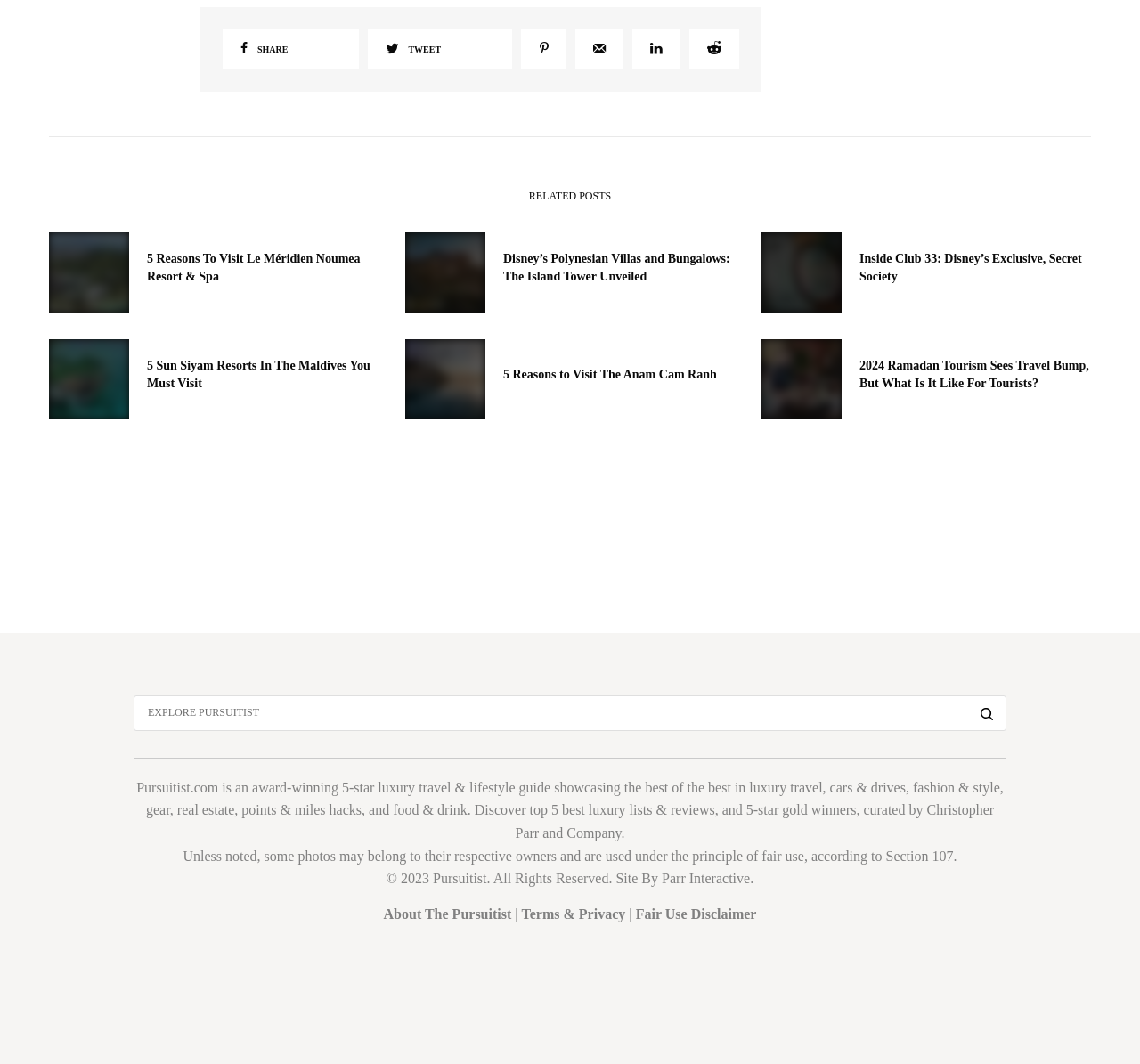Provide a brief response using a word or short phrase to this question:
What is the name of the founder of Pursuitist?

Christopher Parr